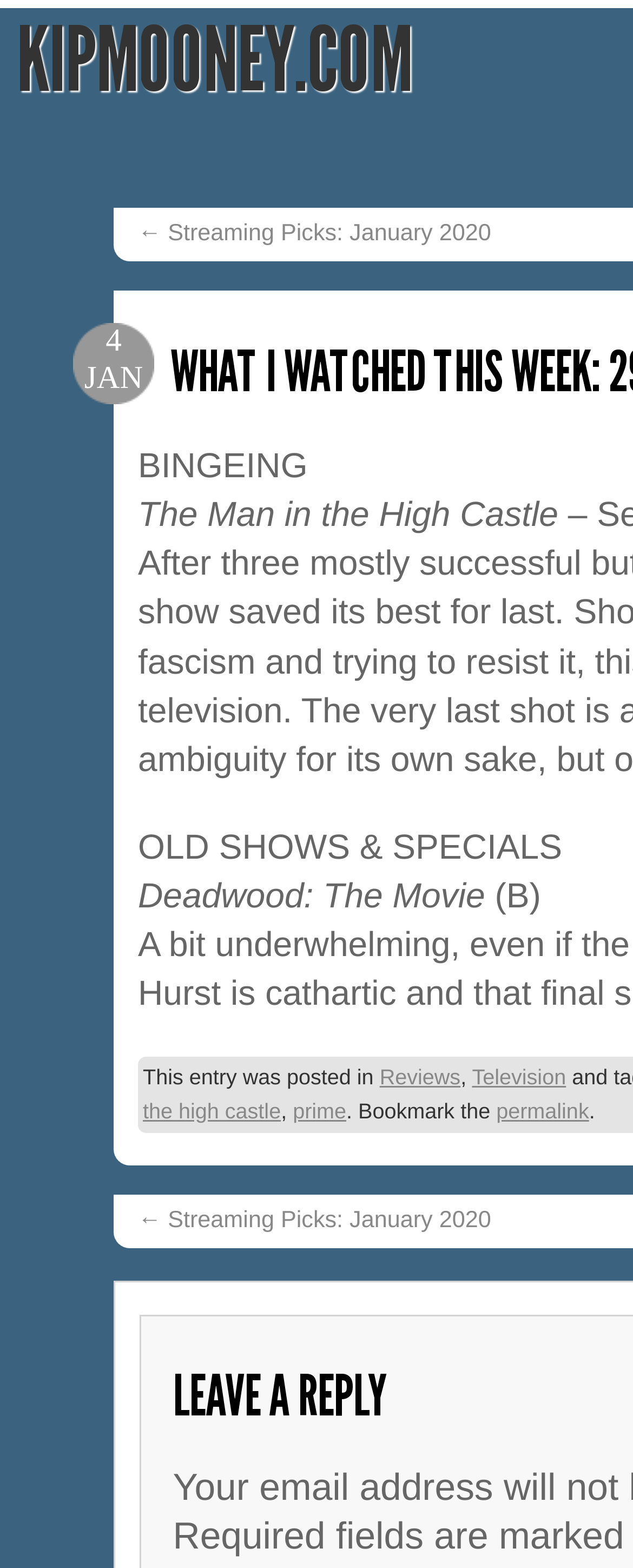What is the title or heading displayed on the webpage?

WHAT I WATCHED THIS WEEK: 29 DEC 2019